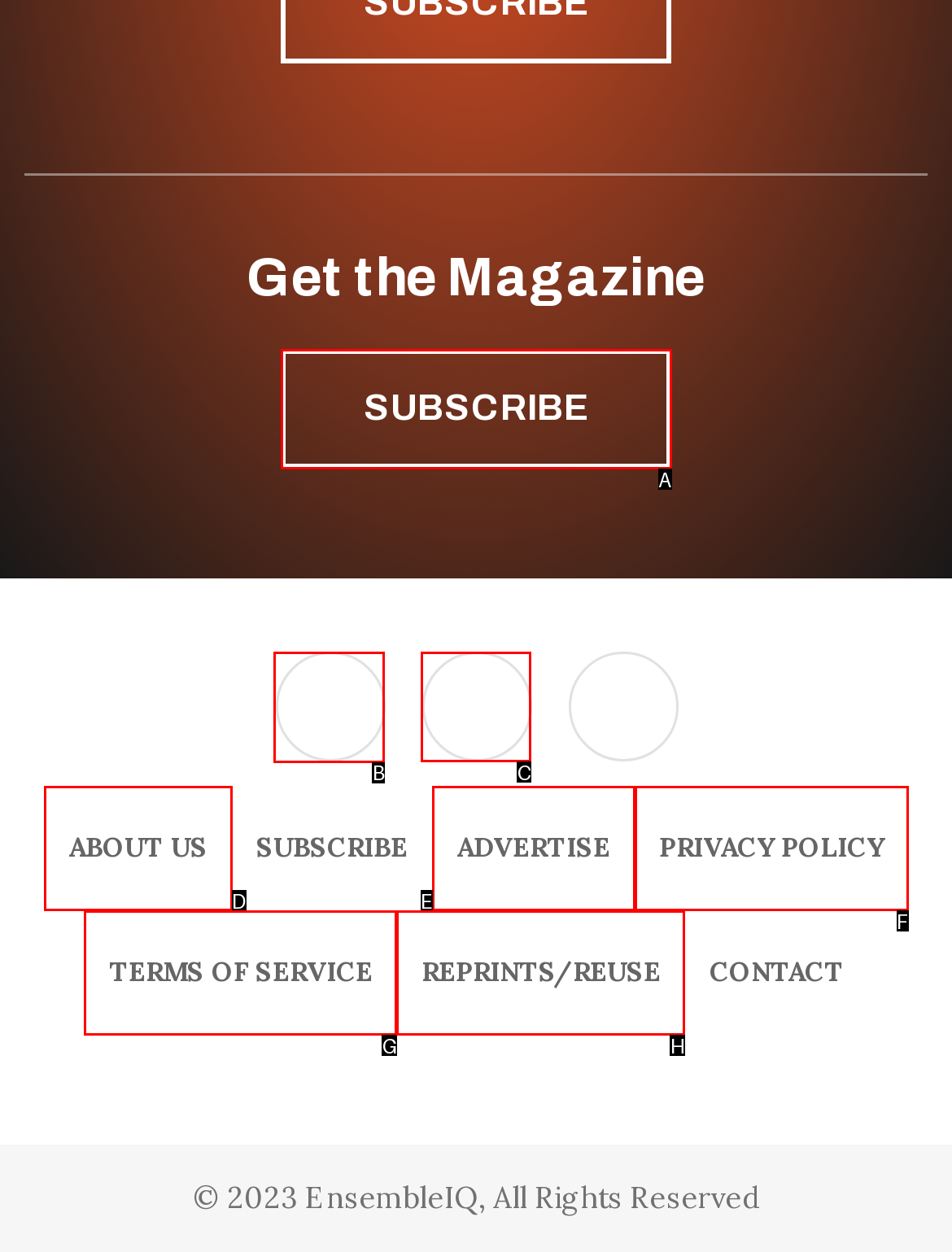Tell me which element should be clicked to achieve the following objective: Visit the facebook page
Reply with the letter of the correct option from the displayed choices.

B